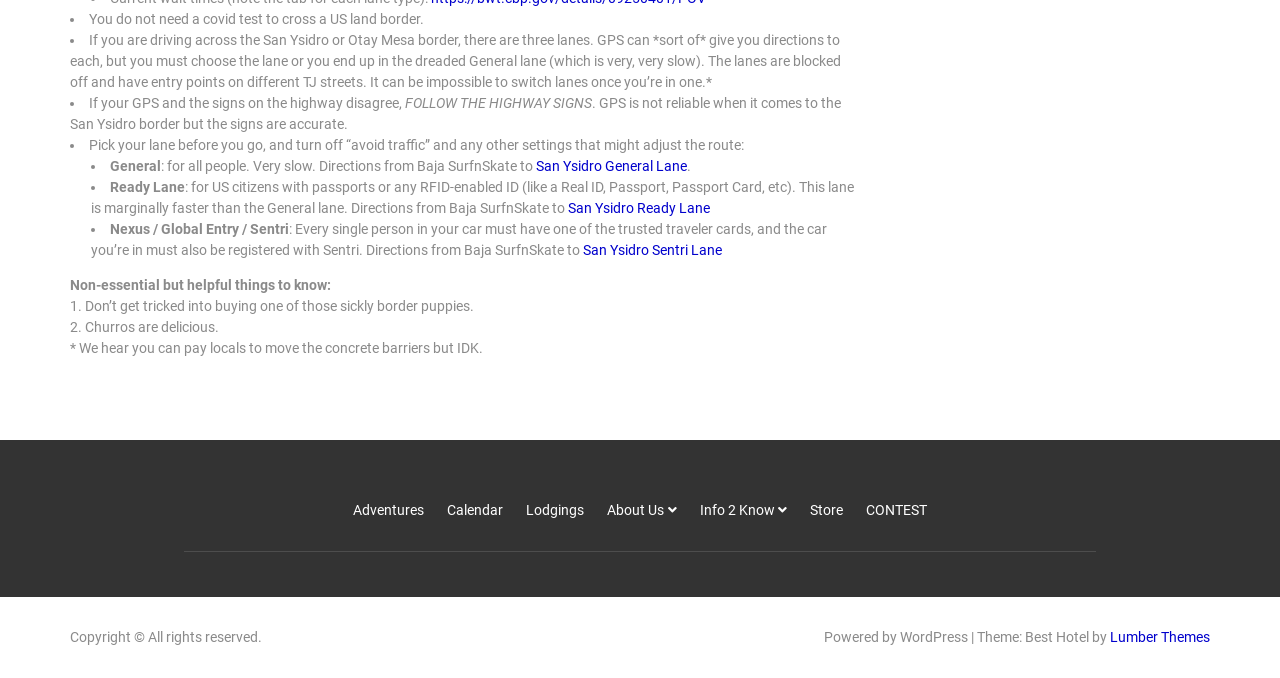Use a single word or phrase to respond to the question:
How many lanes are there at the San Ysidro border?

Three